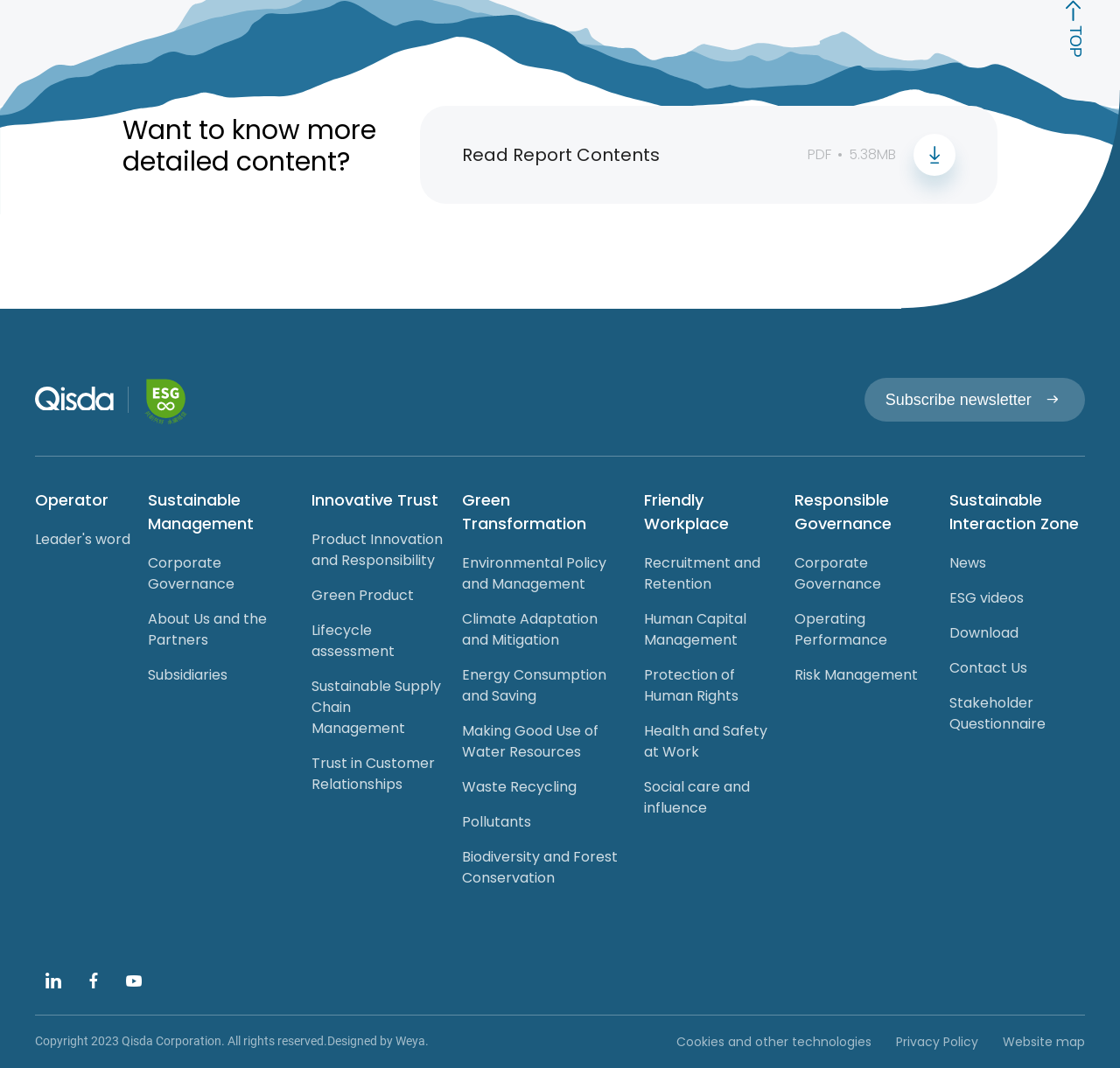Locate the bounding box coordinates of the area to click to fulfill this instruction: "Go to Qisda ESG". The bounding box should be presented as four float numbers between 0 and 1, in the order [left, top, right, bottom].

[0.115, 0.352, 0.17, 0.397]